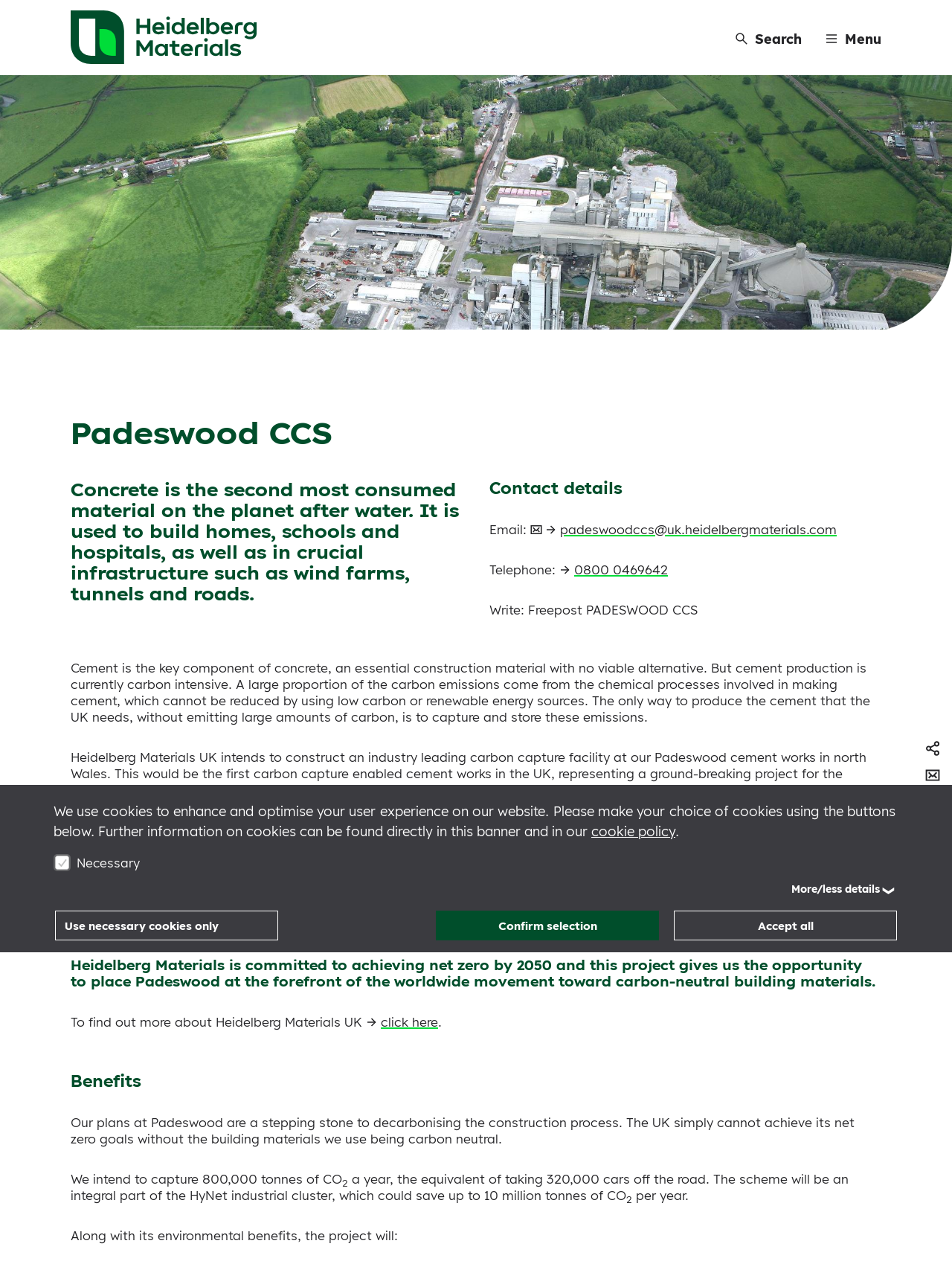Please find the bounding box for the UI element described by: "Confirm selection".

[0.458, 0.72, 0.692, 0.744]